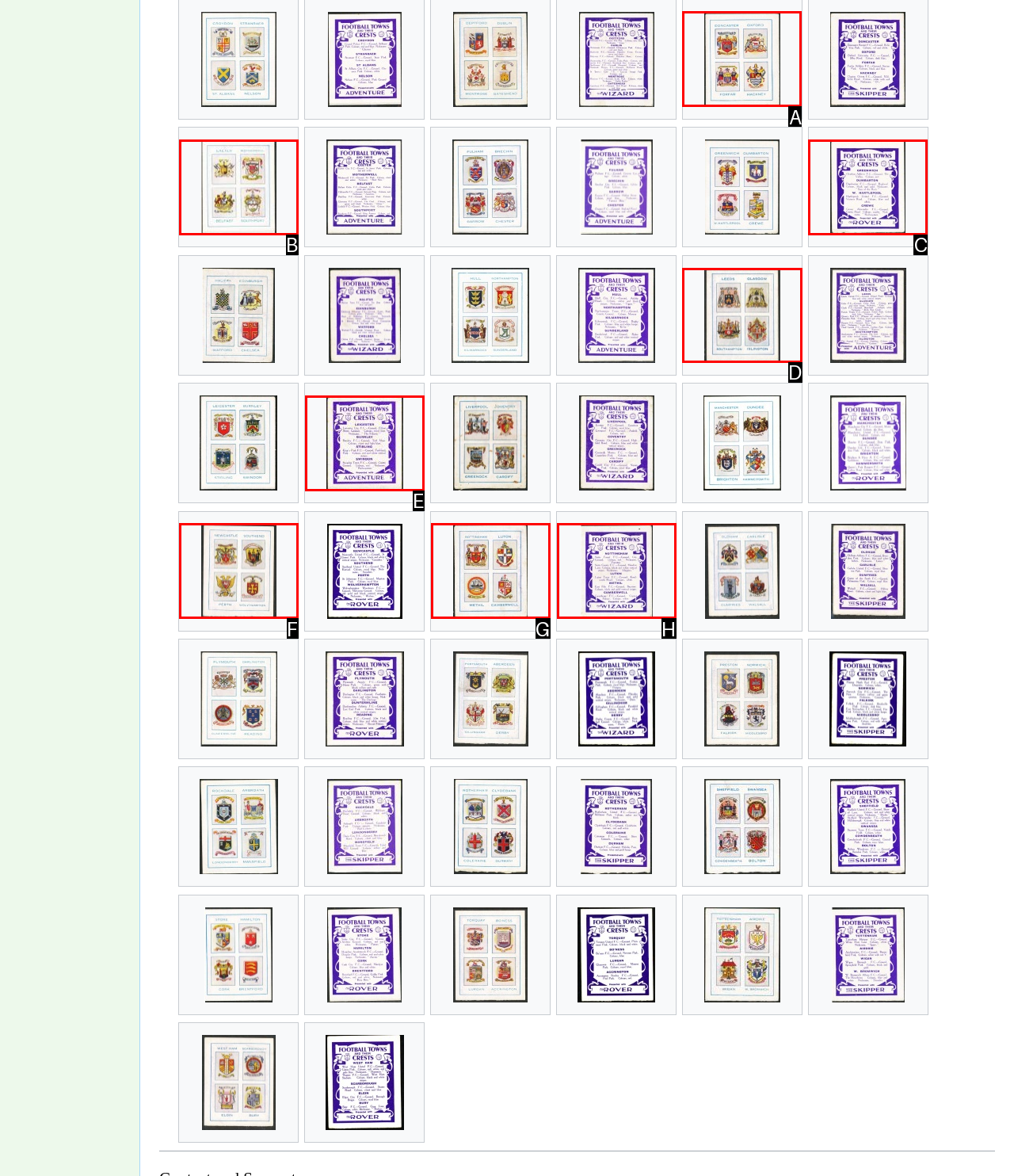Identify the letter of the UI element I need to click to carry out the following instruction: see Leeds image

D